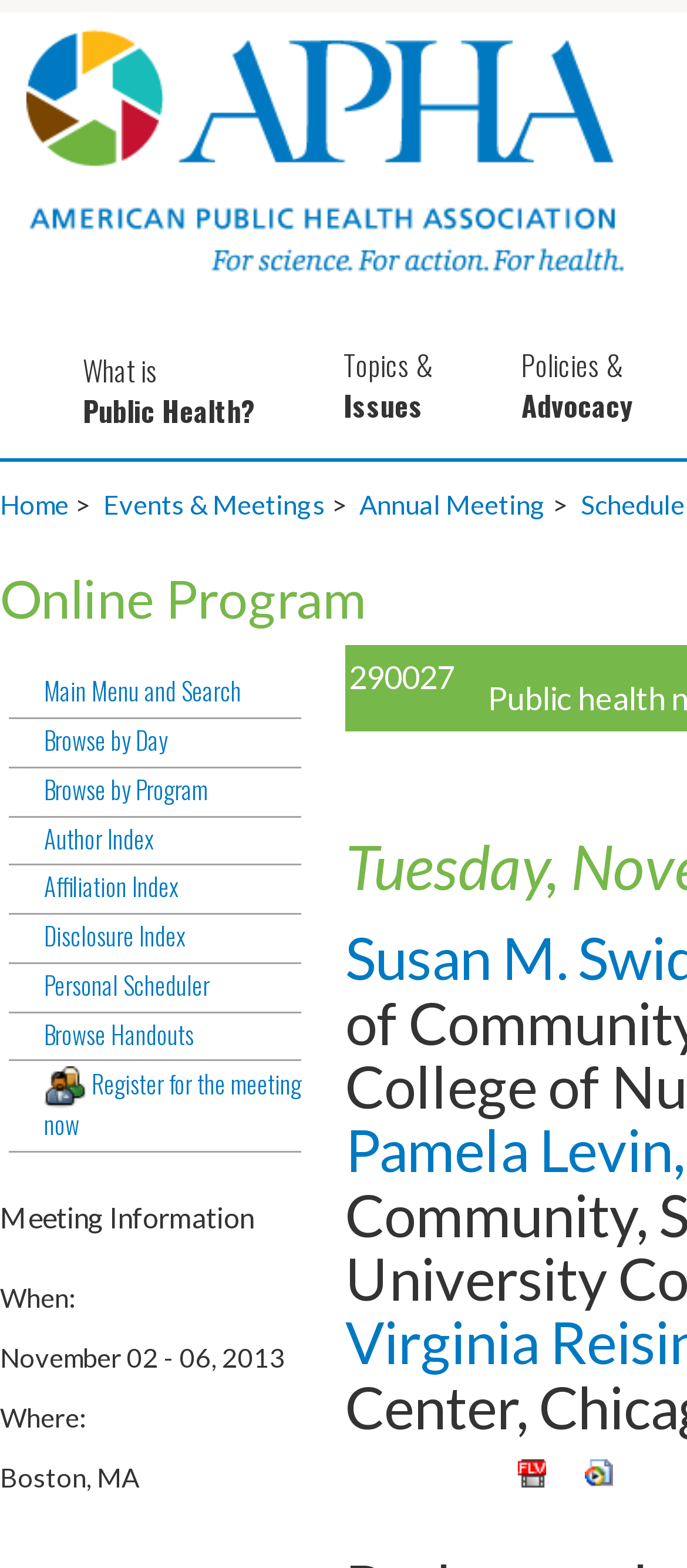Please identify the bounding box coordinates of the area that needs to be clicked to fulfill the following instruction: "register for the meeting now."

[0.013, 0.68, 0.438, 0.735]